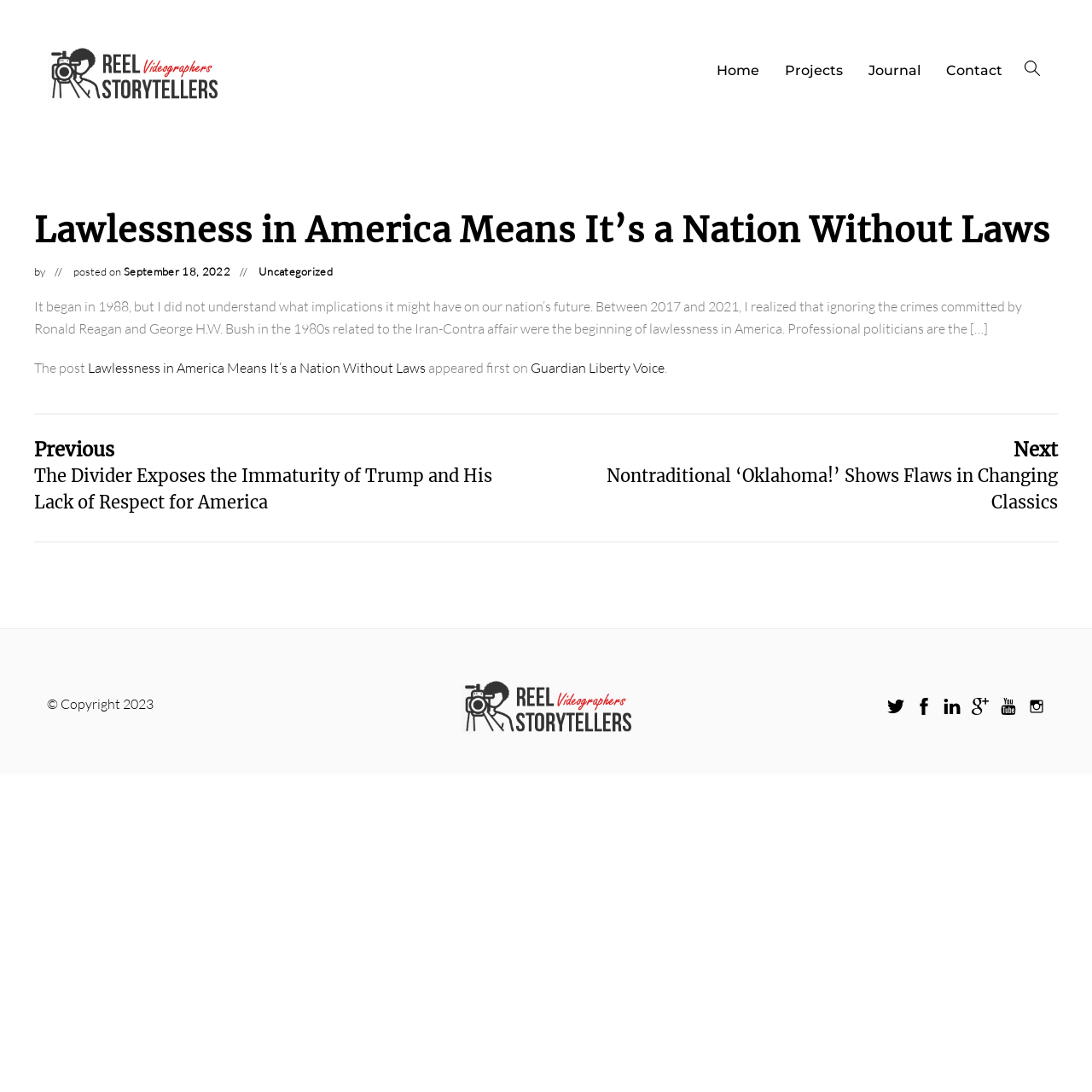Identify the bounding box coordinates of the element that should be clicked to fulfill this task: "View the previous post". The coordinates should be provided as four float numbers between 0 and 1, i.e., [left, top, right, bottom].

[0.031, 0.403, 0.105, 0.42]